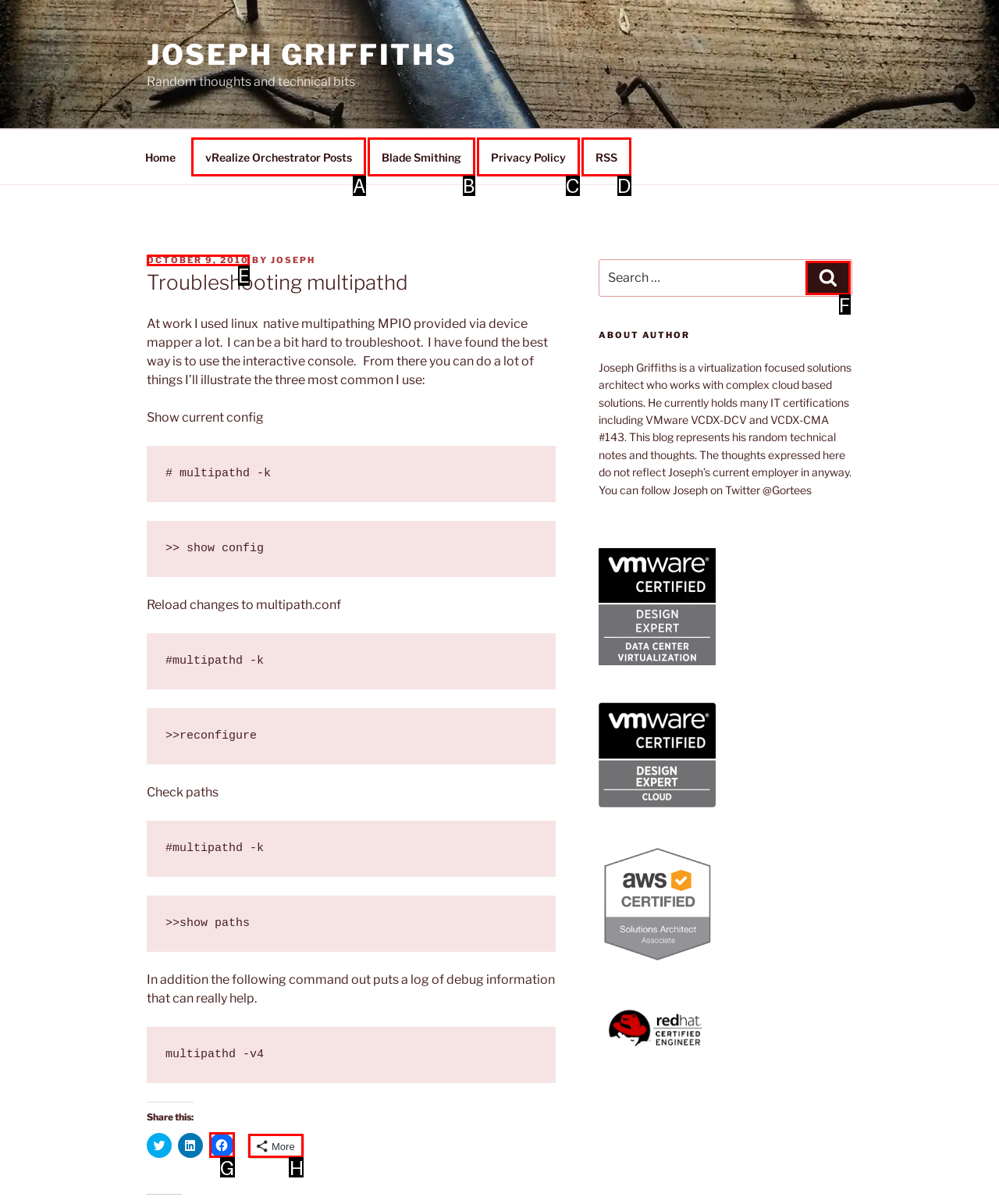Identify the letter of the UI element needed to carry out the task: Search for something
Reply with the letter of the chosen option.

F